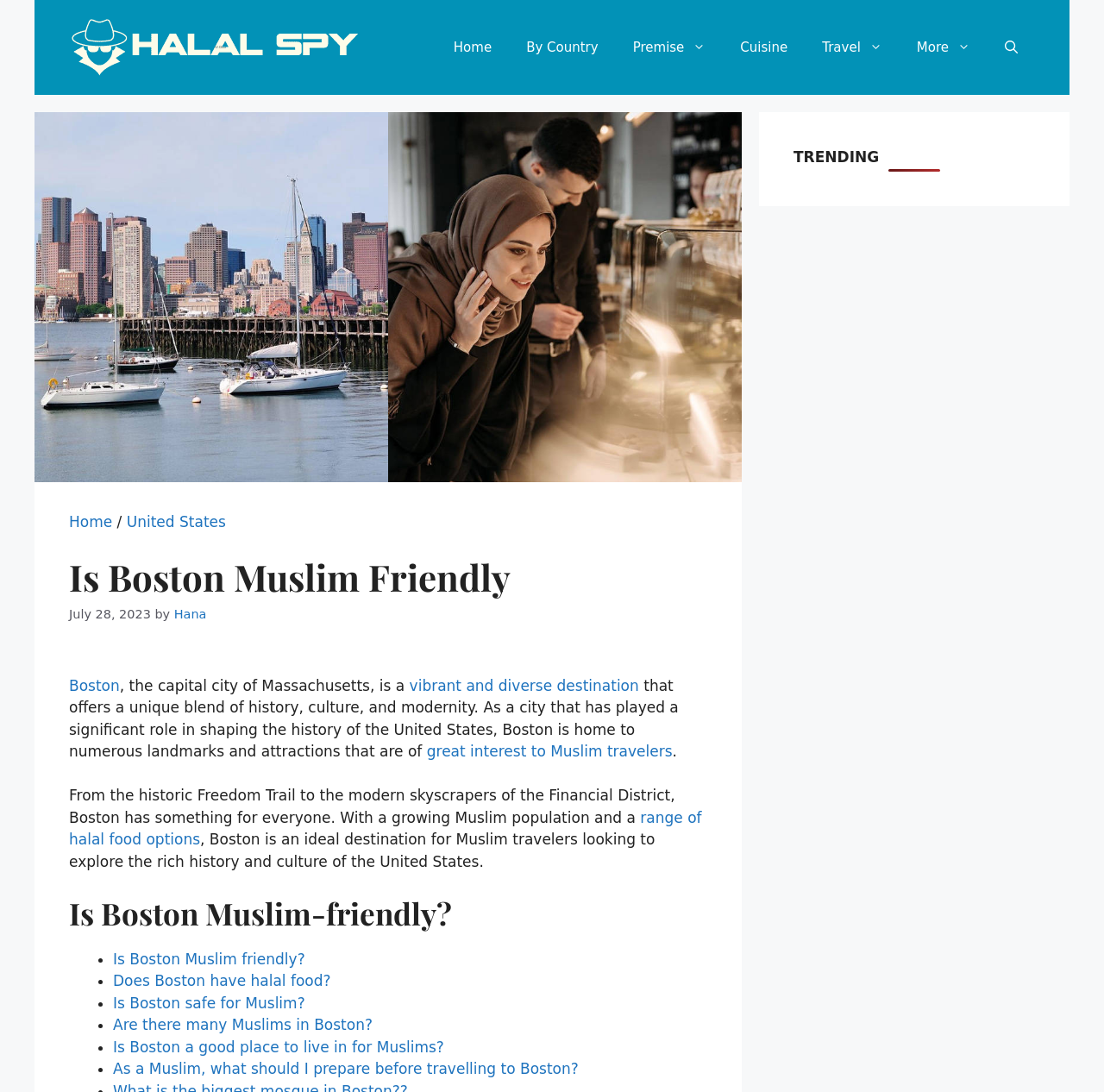Identify the bounding box coordinates of the area that should be clicked in order to complete the given instruction: "Explore the 'United States' page". The bounding box coordinates should be four float numbers between 0 and 1, i.e., [left, top, right, bottom].

[0.115, 0.47, 0.205, 0.486]